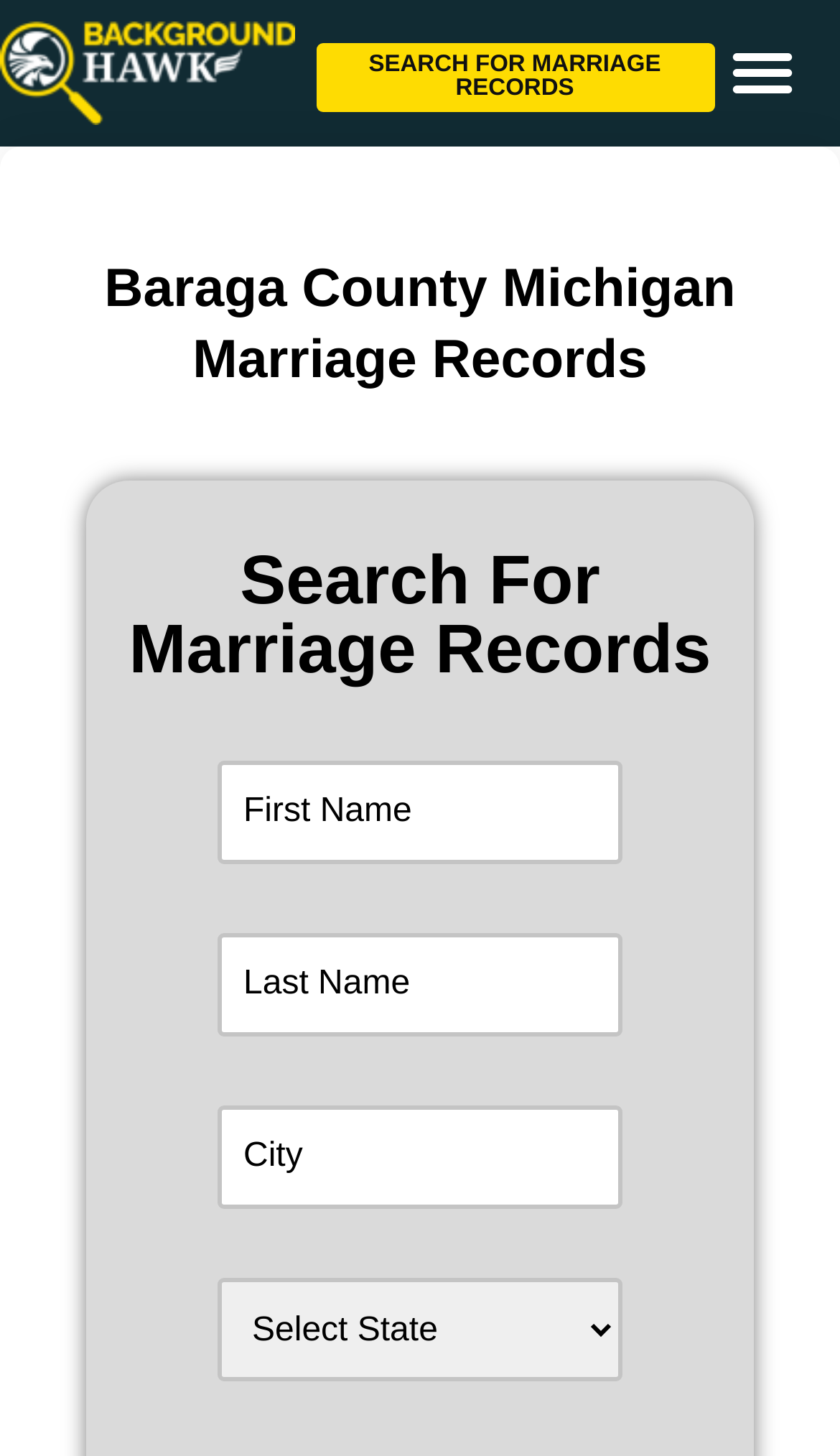What is the purpose of the SEARCH FOR MARRIAGE RECORDS button?
Based on the image, give a concise answer in the form of a single word or short phrase.

To search for marriage records